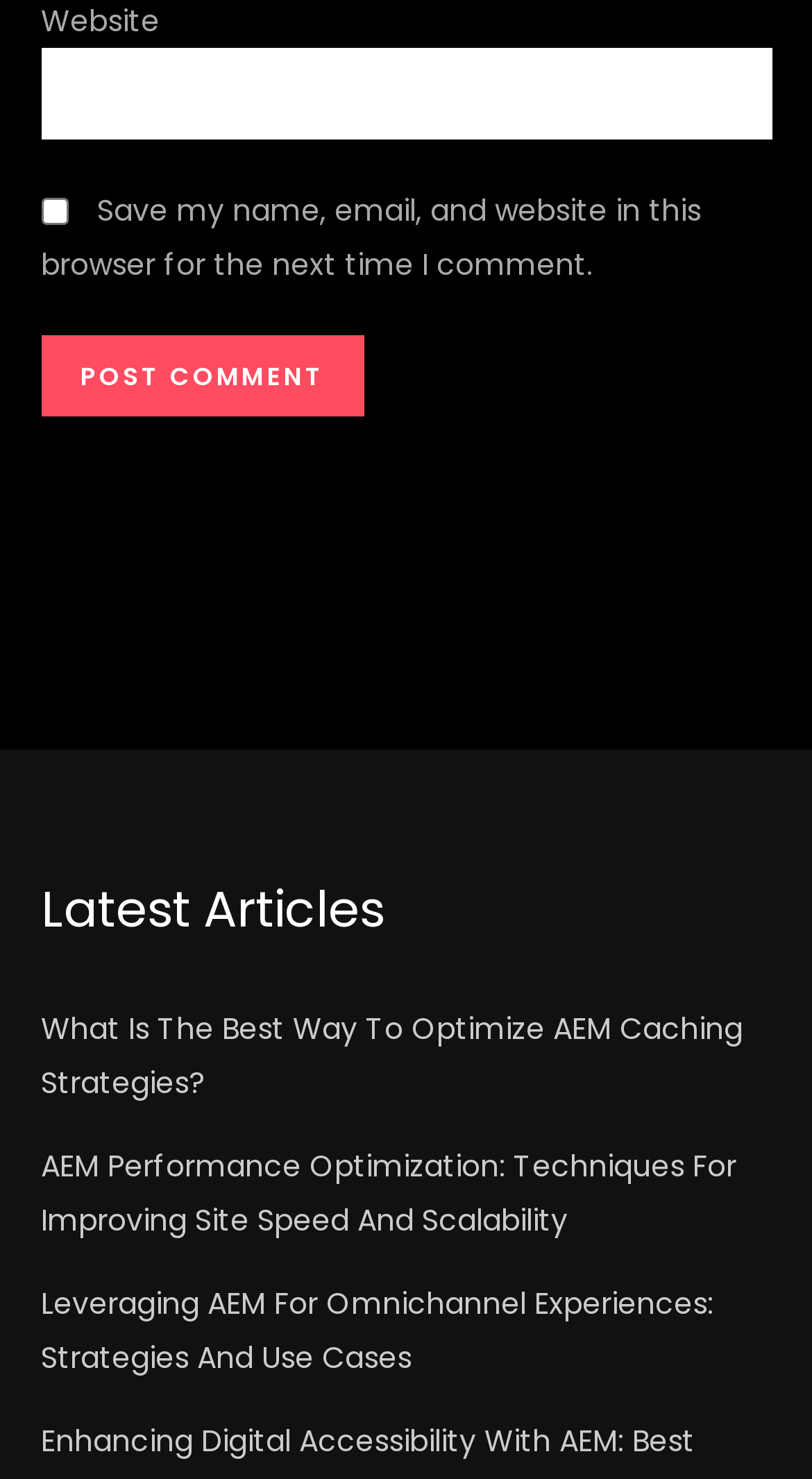Analyze the image and deliver a detailed answer to the question: What is the text on the button?

The button is located below the 'Website' textbox and the checkbox, and it has a static text 'POST COMMENT'.